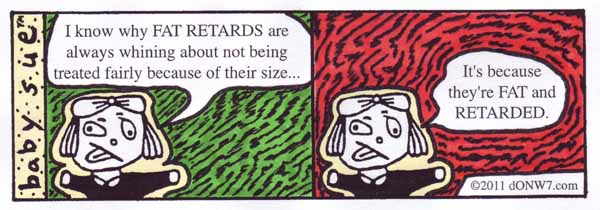What is the tone of the comic strip? From the image, respond with a single word or brief phrase.

satirical